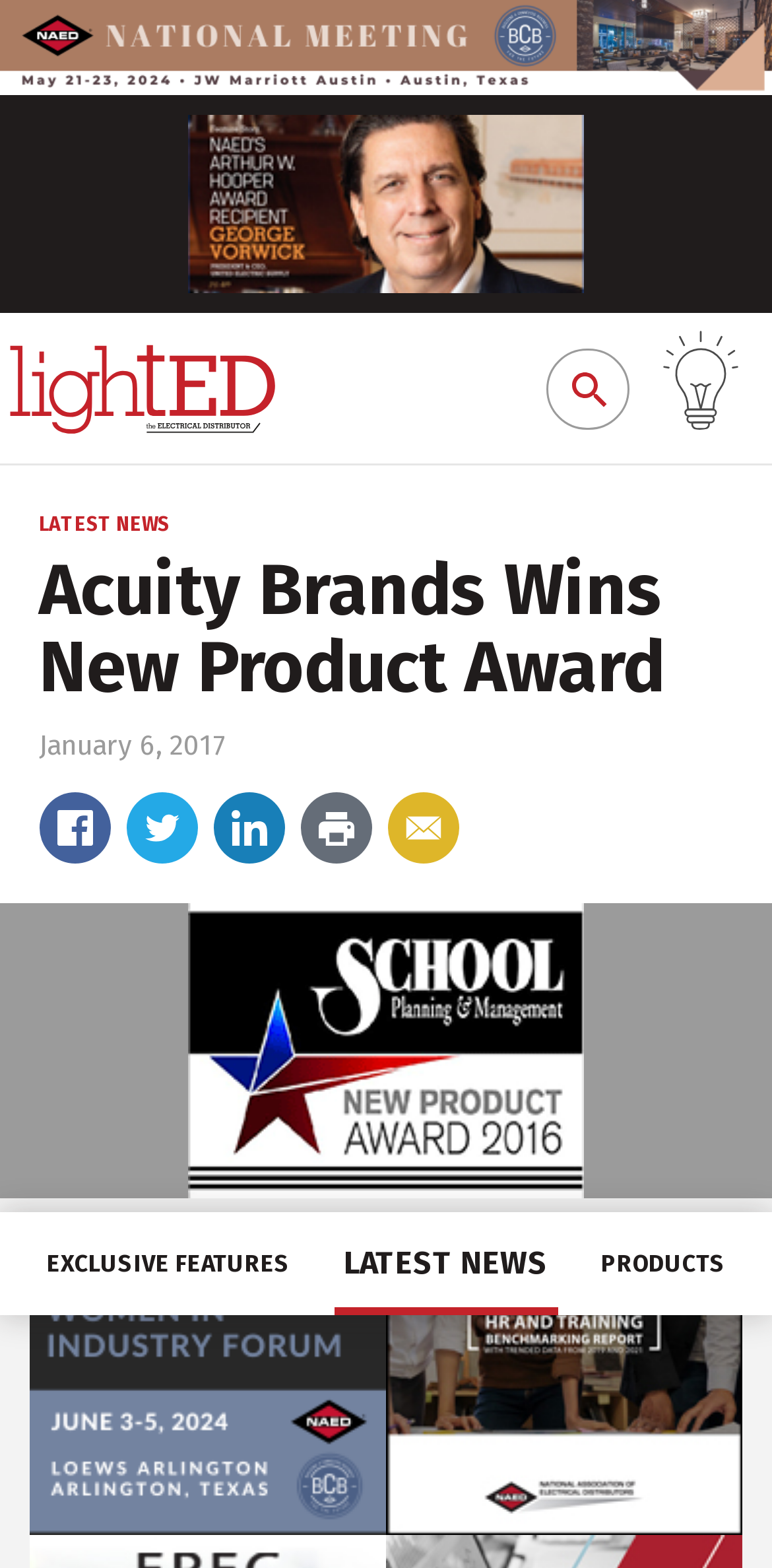Provide your answer to the question using just one word or phrase: How many images are on this webpage?

5